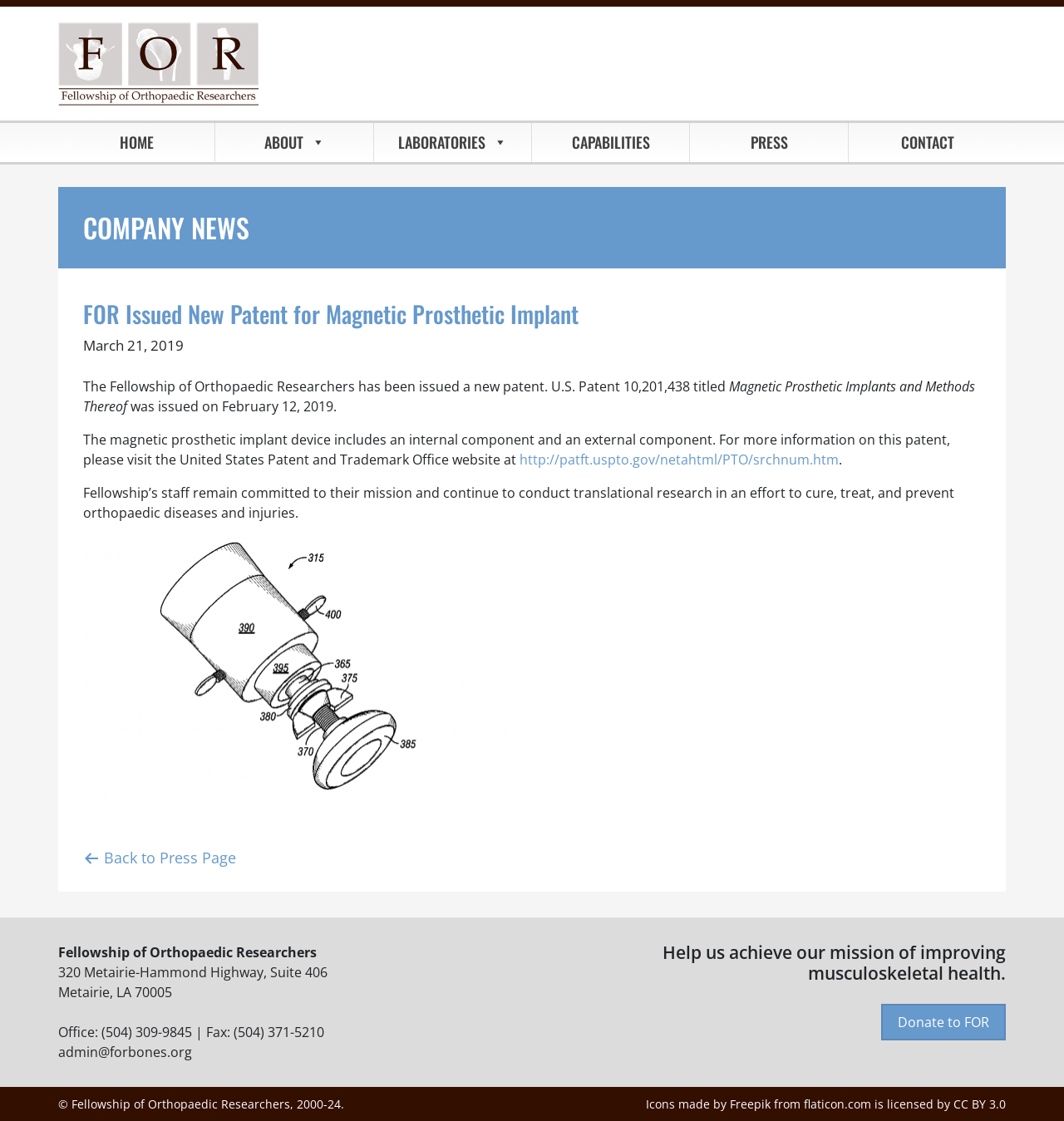Based on the element description "Capabilities", predict the bounding box coordinates of the UI element.

[0.501, 0.11, 0.648, 0.145]